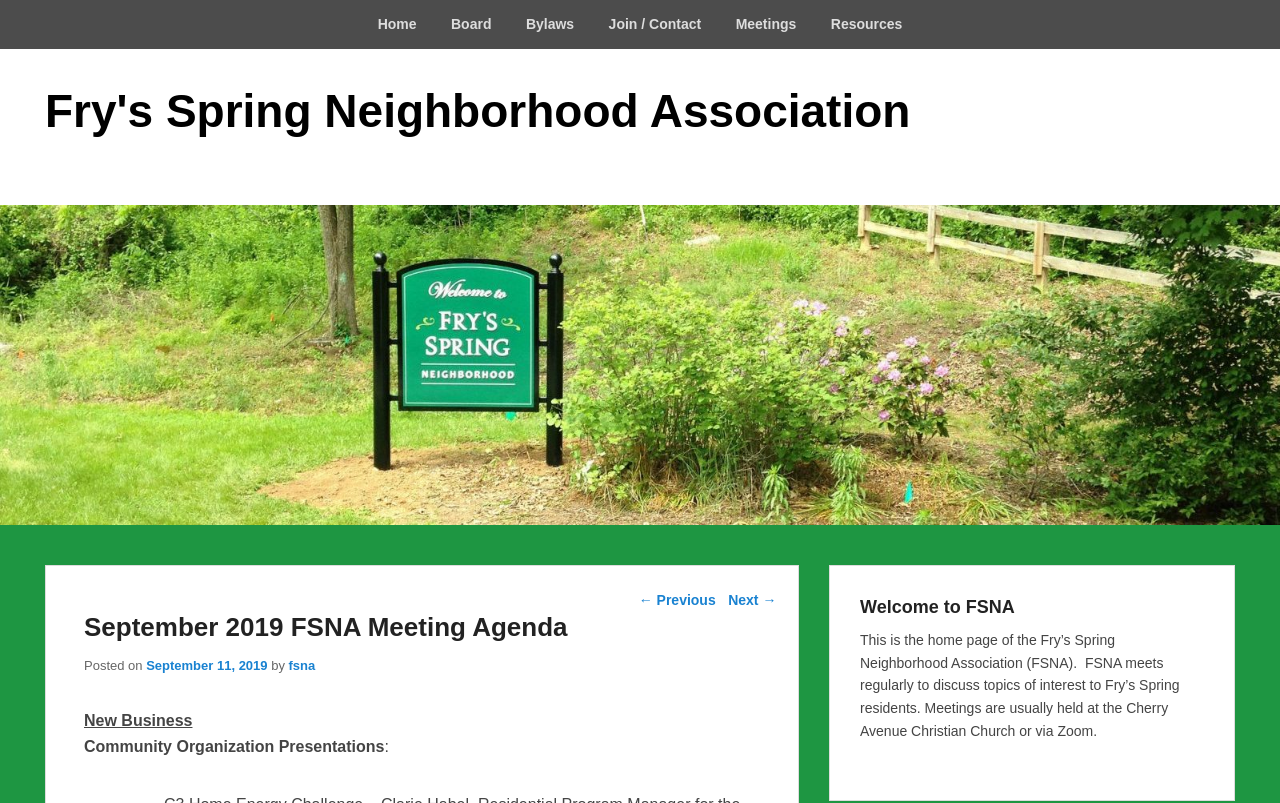Extract the main headline from the webpage and generate its text.

September 2019 FSNA Meeting Agenda